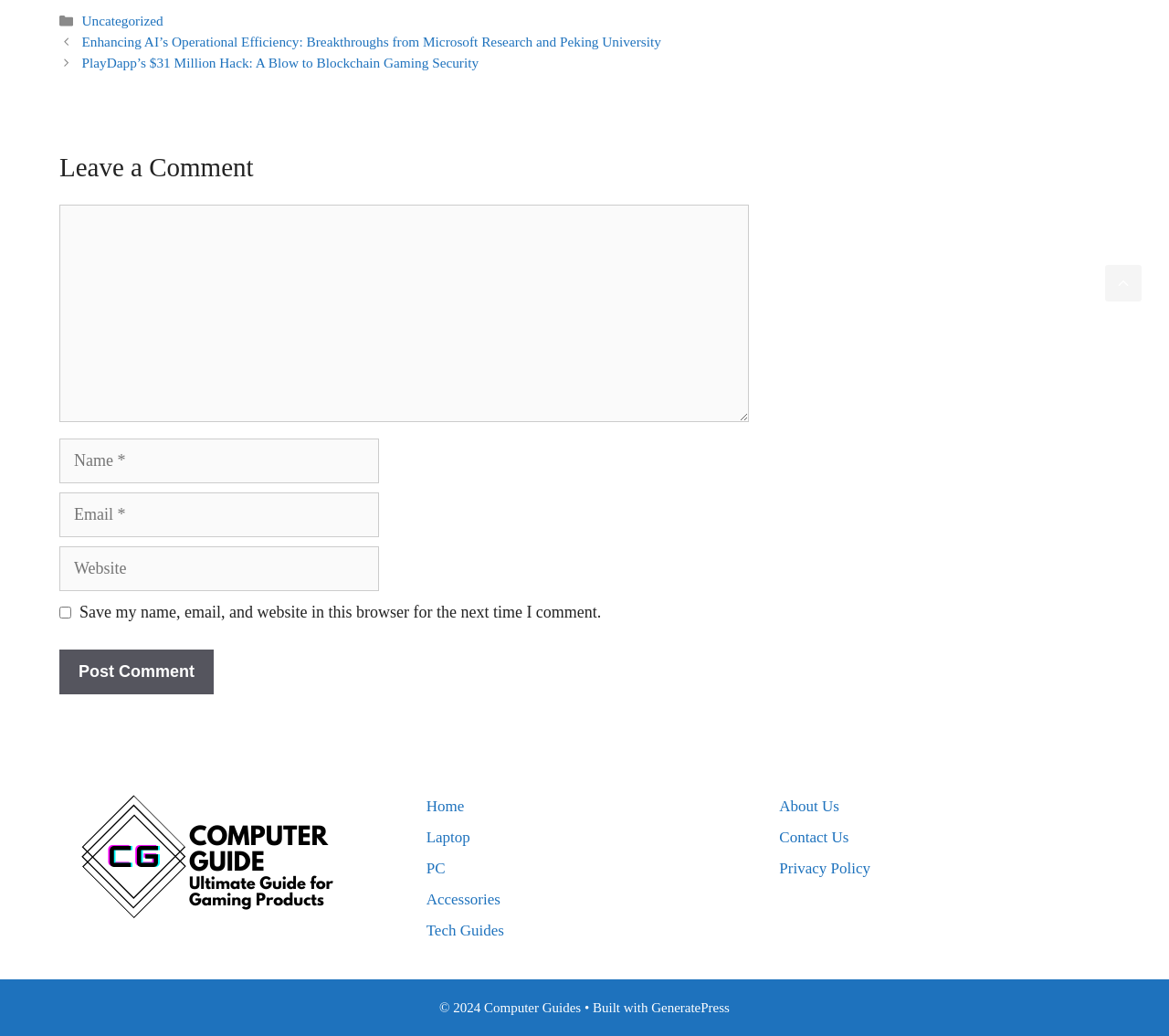Please provide a comprehensive answer to the question below using the information from the image: What is the purpose of the checkbox labeled 'Save my name, email, and website in this browser for the next time I comment'?

The checkbox labeled 'Save my name, email, and website in this browser for the next time I comment' is located below the input fields for name, email, and website, suggesting that it is used to save the input data for future comments, so that the user does not have to re-enter the information.